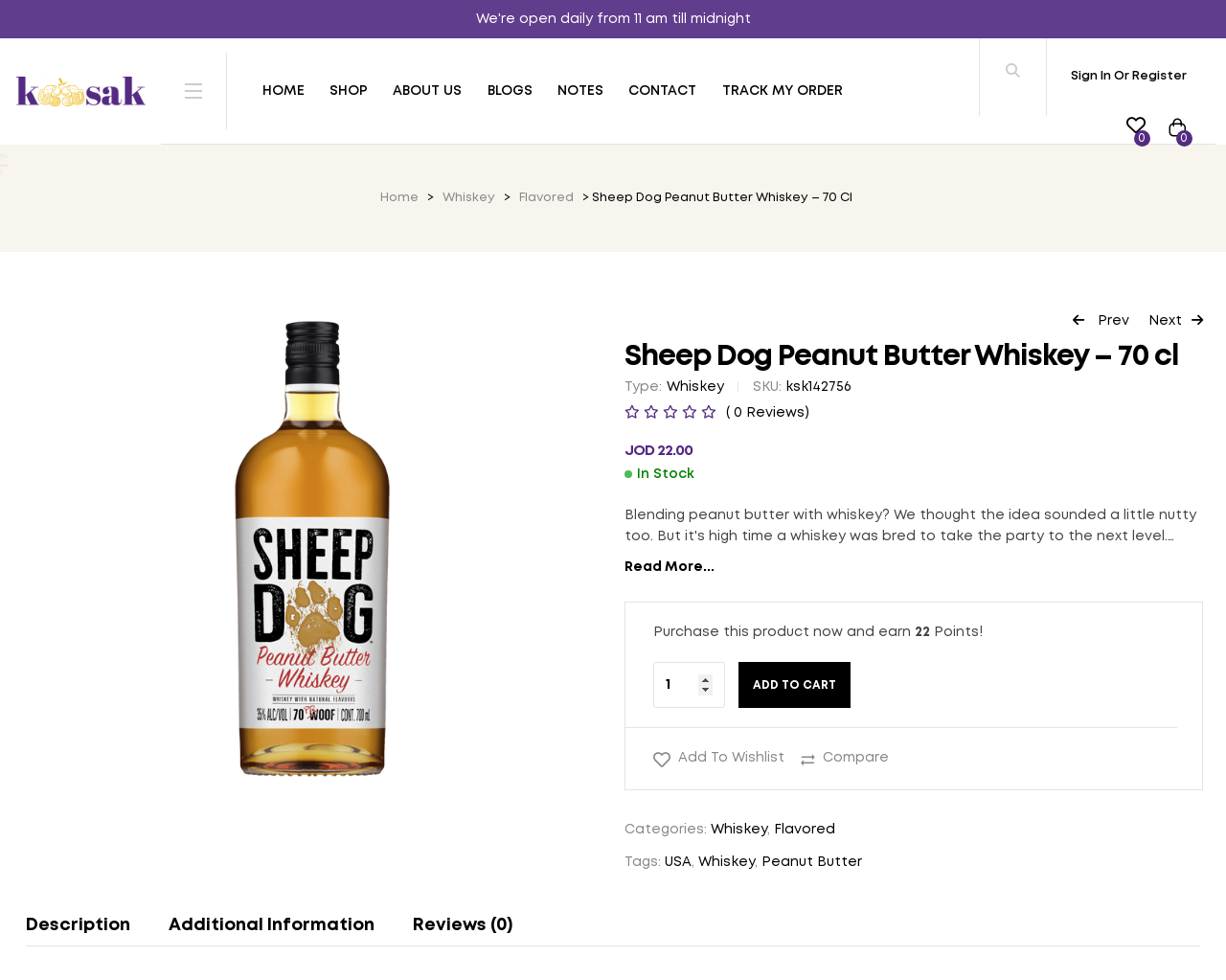Provide a brief response to the question using a single word or phrase: 
What is the category of this product?

Whiskey, Flavored